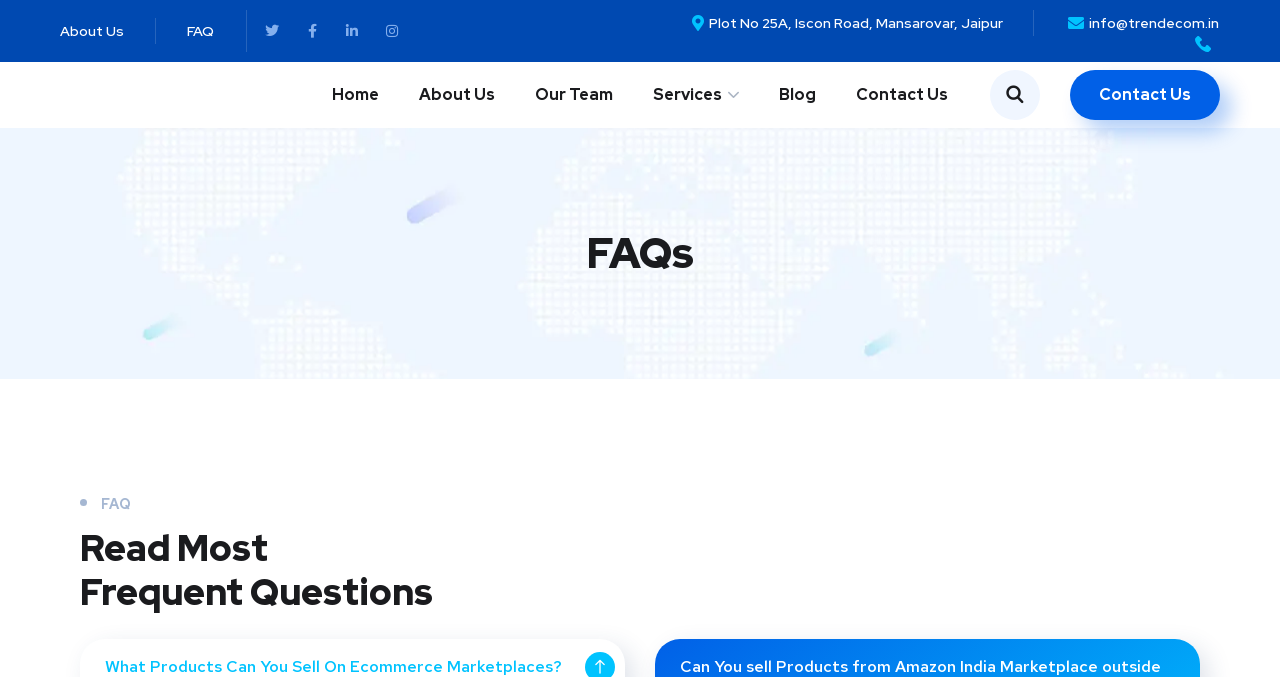Specify the bounding box coordinates of the area that needs to be clicked to achieve the following instruction: "view blog".

[0.609, 0.092, 0.638, 0.188]